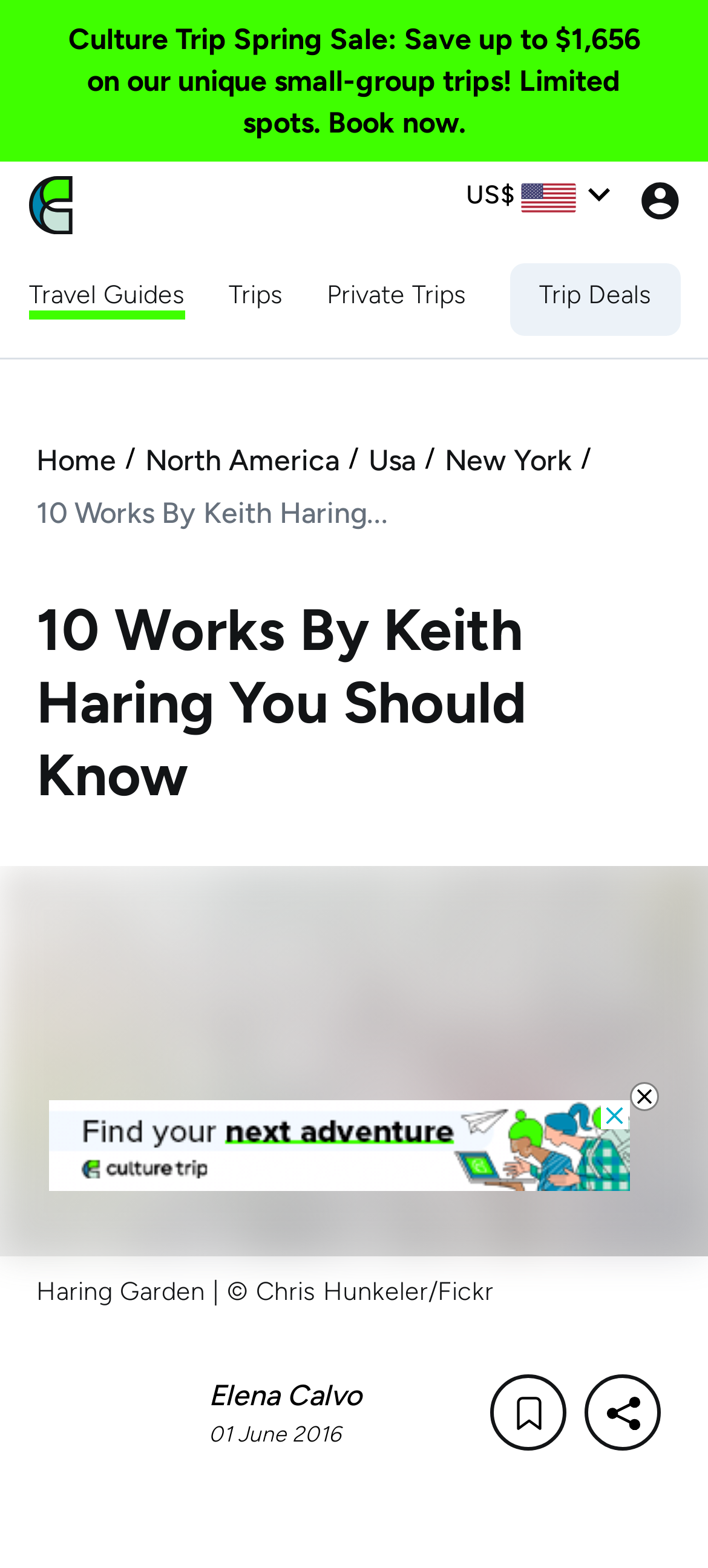Generate a thorough caption that explains the contents of the webpage.

The webpage is about profiling ten essential works by legendary New York City-based artist Keith Haring. At the top left corner, there is a Culture Trip logo, accompanied by a link to the Culture Trip Spring Sale. Below the logo, there are four links to different sections of the website: Travel Guides, Trips, Private Trips, and Trip Deals. 

To the right of these links, there is a currency icon with a US dollar sign next to it. A button labeled "Name" is located at the top right corner. 

Below the top navigation bar, there is a header section with links to different locations, including Home, North America, USA, New York, and the current page, "10 Works By Keith Haring You Should Know". 

The main content of the page is headed by a title "10 Works By Keith Haring You Should Know", followed by a large image of "Haring Garden" with a caption "Haring Garden | © Chris Hunkeler/Fickr". 

Below the image, there is a byline with the author's name, Elena Calvo, accompanied by a small image of the author. The date of the article, "01 June 2016", is also displayed. 

At the bottom of the page, there is an advertisement iframe with a close button at the top right corner.